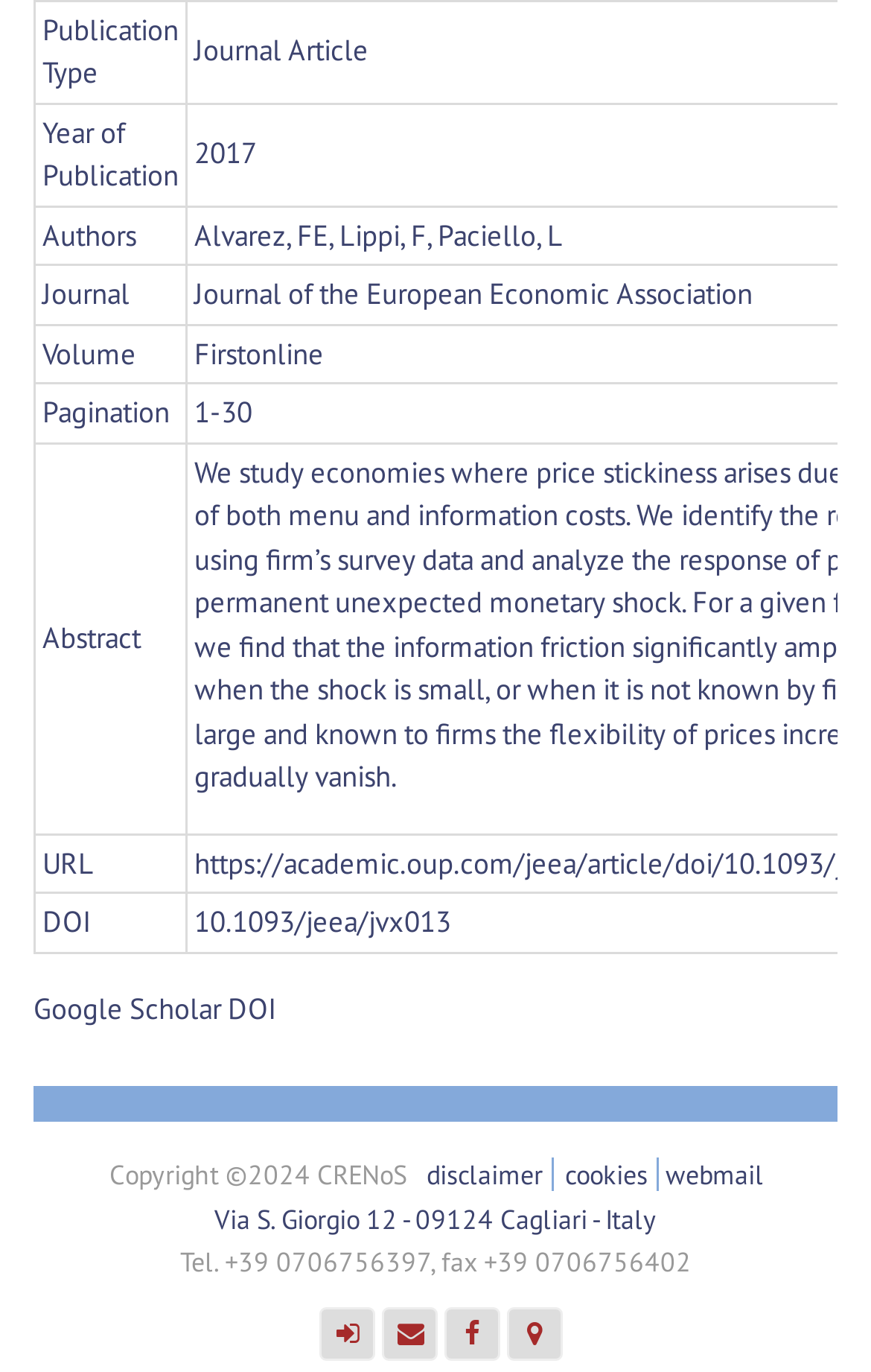Predict the bounding box coordinates for the UI element described as: "Google Scholar". The coordinates should be four float numbers between 0 and 1, presented as [left, top, right, bottom].

[0.038, 0.721, 0.254, 0.748]